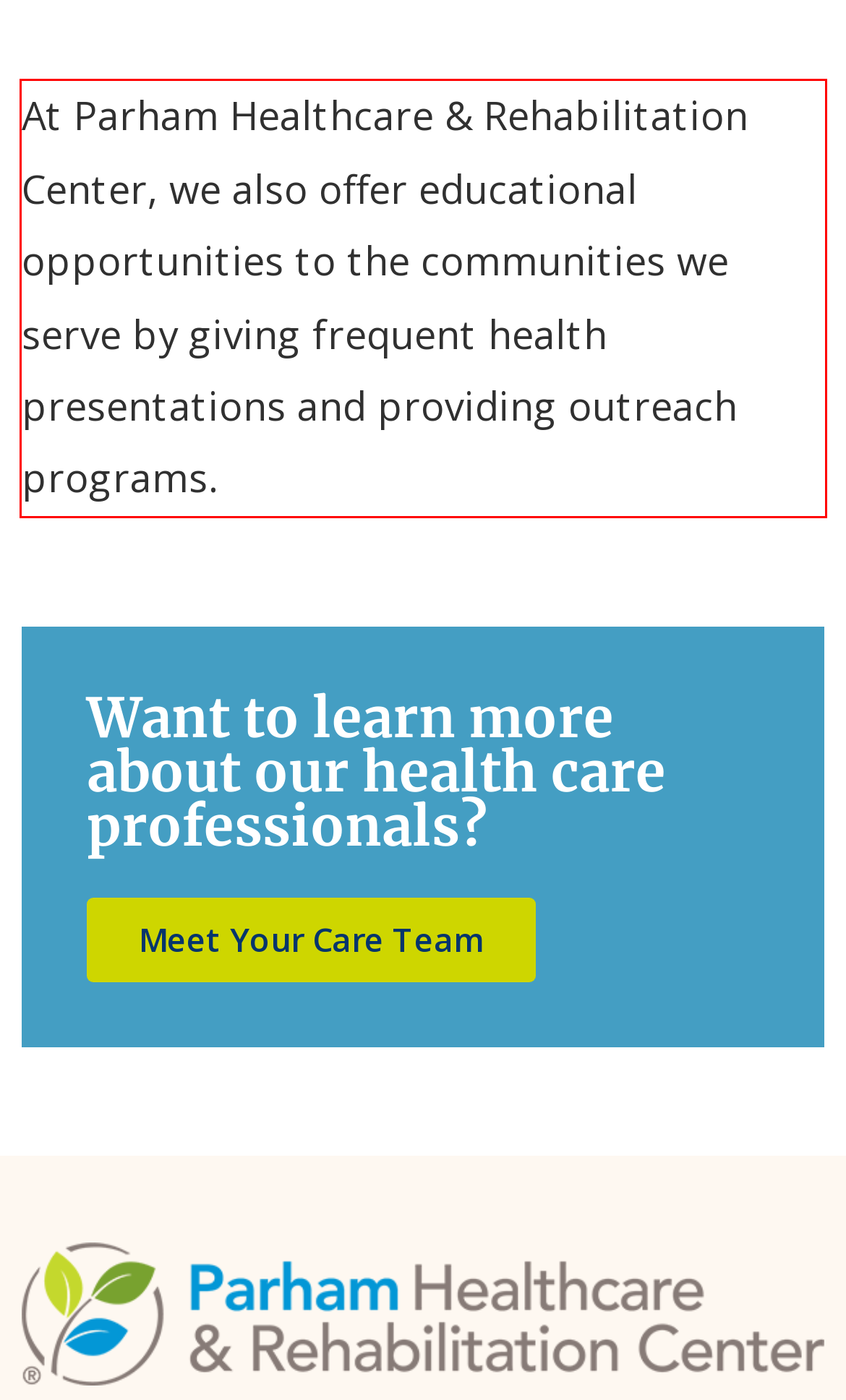You have a screenshot of a webpage where a UI element is enclosed in a red rectangle. Perform OCR to capture the text inside this red rectangle.

At Parham Healthcare & Rehabilitation Center, we also offer educational opportunities to the communities we serve by giving frequent health presentations and providing outreach programs.